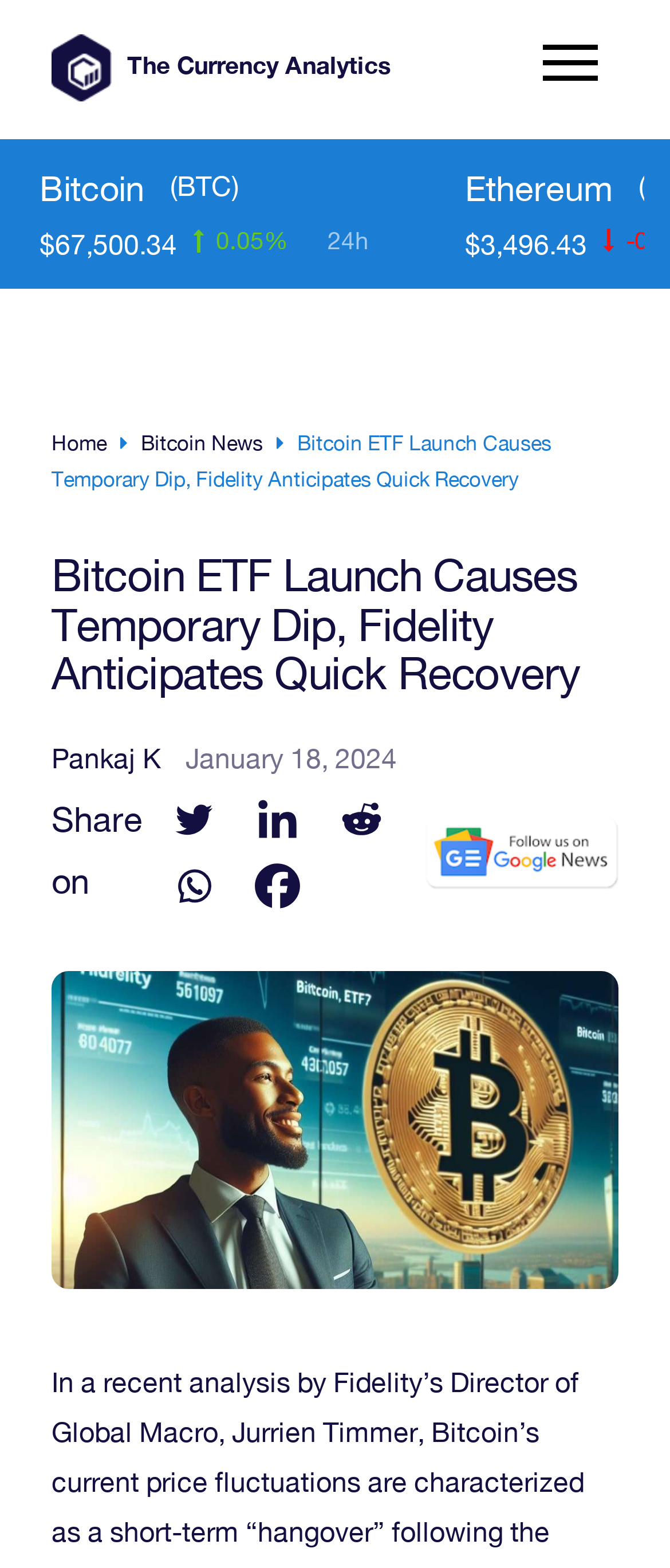Please provide a comprehensive response to the question based on the details in the image: Who is the author of the article?

I found the author's name by looking at the text element with the bounding box coordinates [0.077, 0.473, 0.251, 0.493], which displays the author's name as 'Pankaj K'.